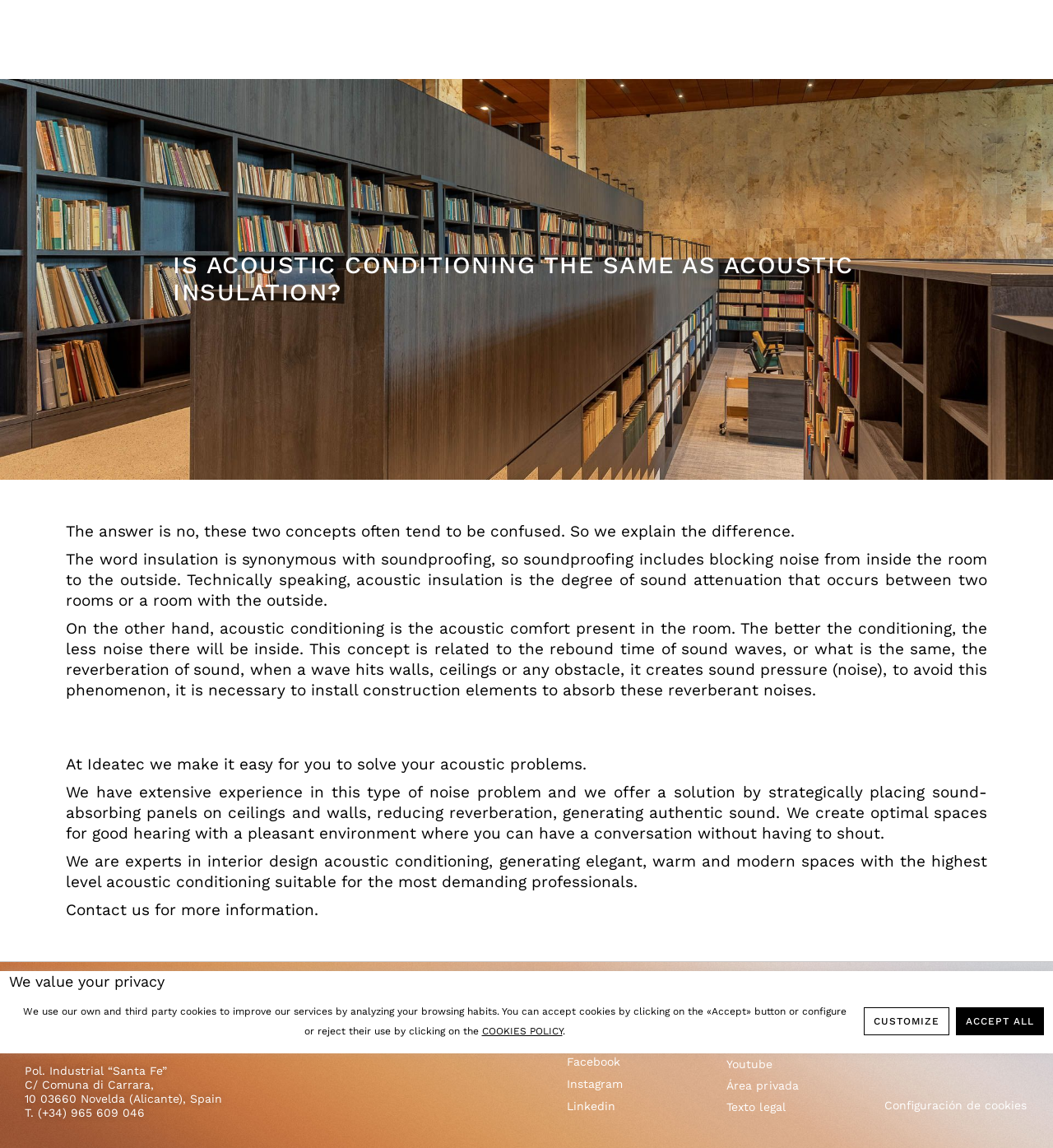Indicate the bounding box coordinates of the element that needs to be clicked to satisfy the following instruction: "Go to the 'January 2024' archive". The coordinates should be four float numbers between 0 and 1, i.e., [left, top, right, bottom].

None